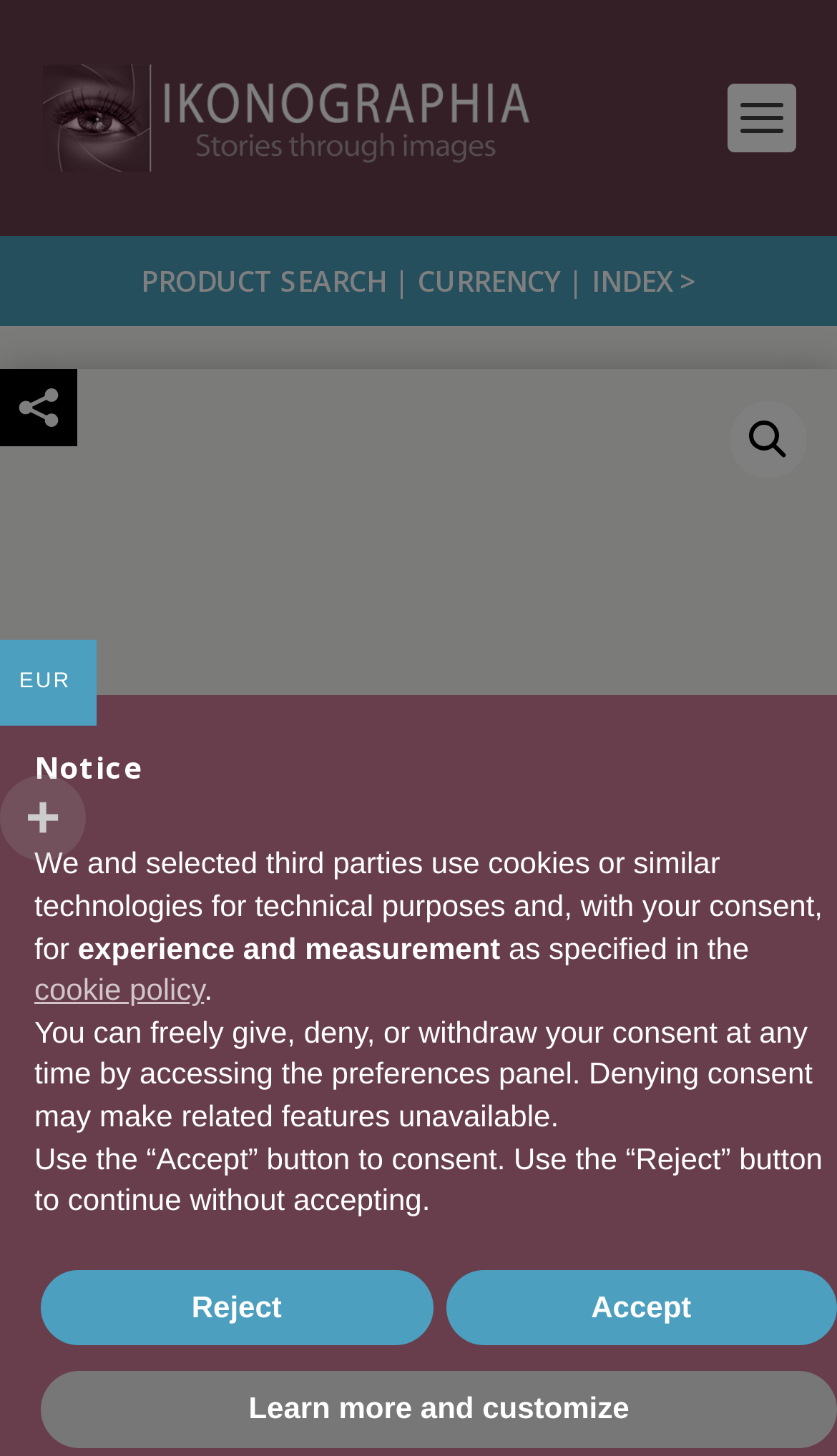Can you give a detailed response to the following question using the information from the image? What is the currency used on this website?

I found the currency used on this website by looking at the text '€' and 'EUR' which are commonly used symbols and abbreviations for the Euro currency.